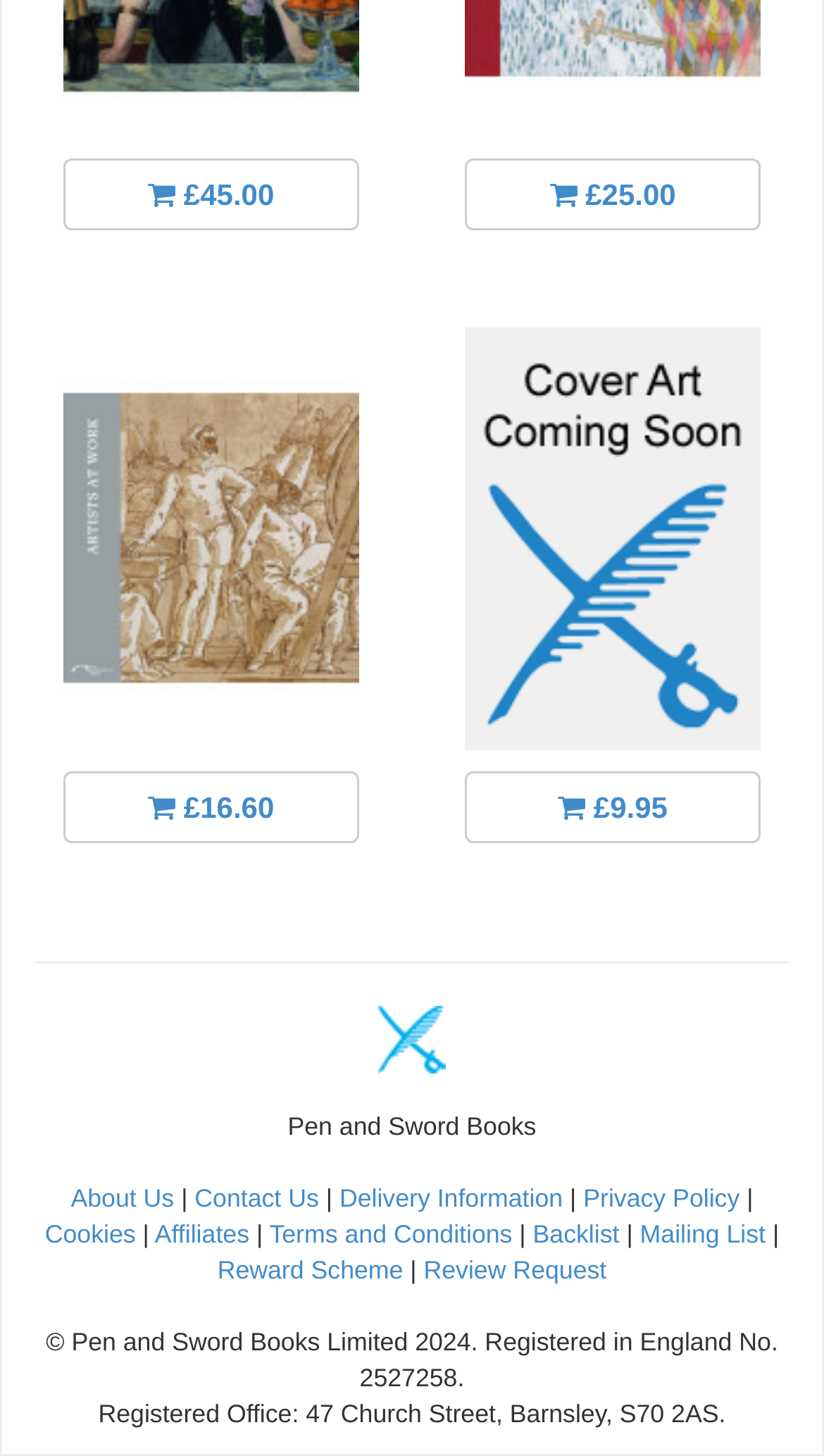Locate the bounding box coordinates of the clickable region necessary to complete the following instruction: "View the image". Provide the coordinates in the format of four float numbers between 0 and 1, i.e., [left, top, right, bottom].

[0.077, 0.225, 0.436, 0.515]